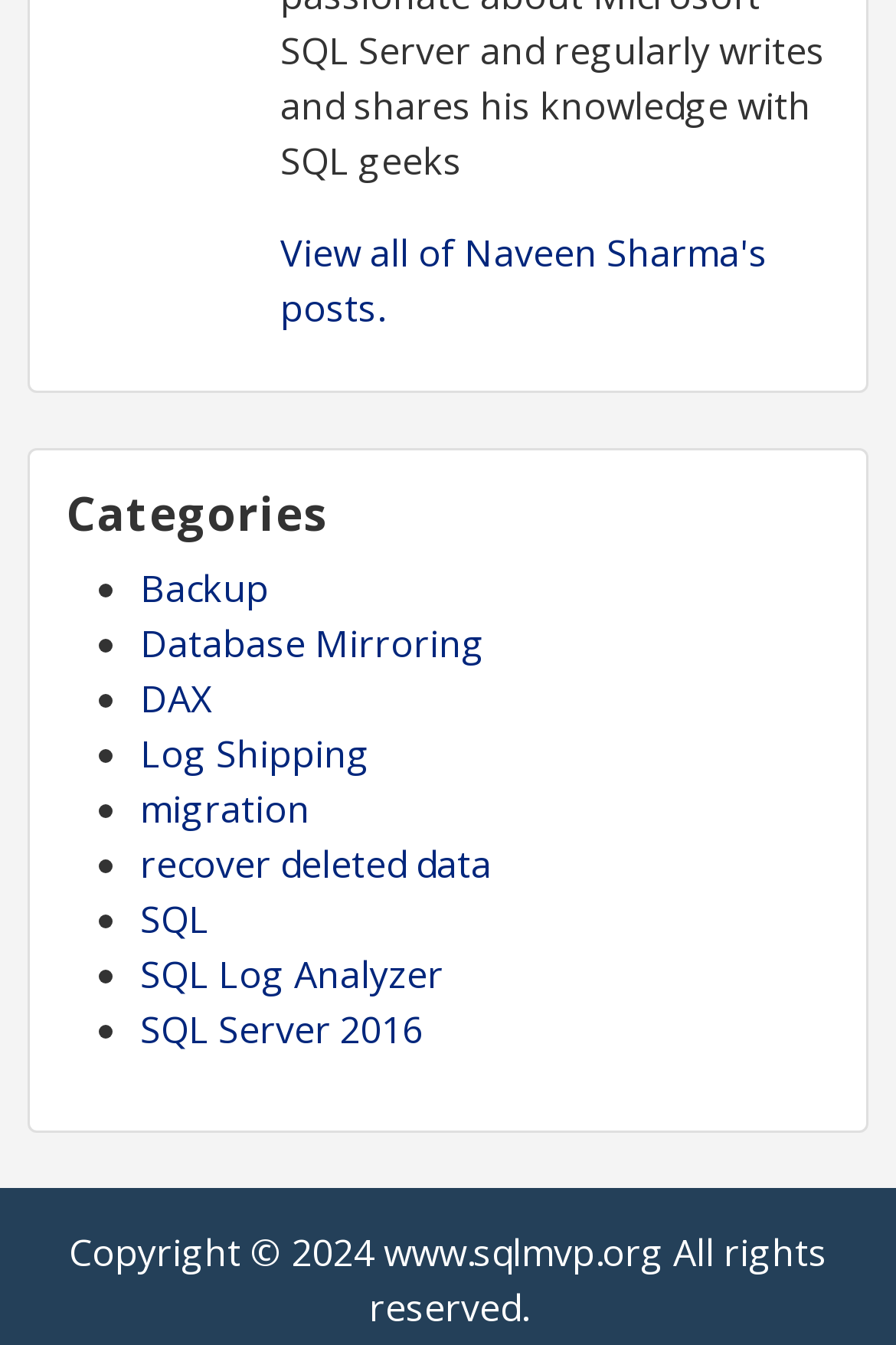Identify the bounding box coordinates necessary to click and complete the given instruction: "Visit www.sqlmvp.org".

[0.428, 0.912, 0.741, 0.95]